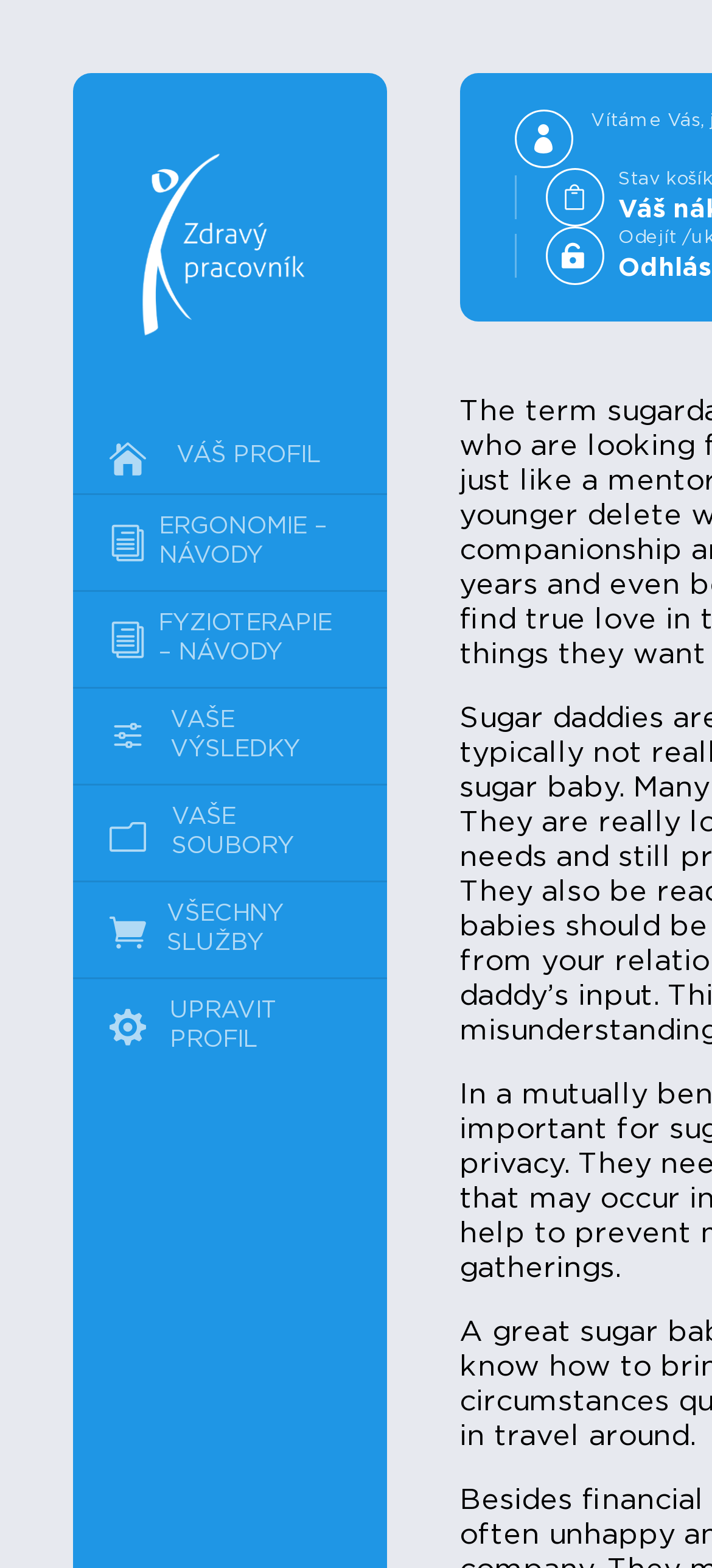Find the bounding box coordinates for the area you need to click to carry out the instruction: "check your results". The coordinates should be four float numbers between 0 and 1, indicated as [left, top, right, bottom].

[0.103, 0.44, 0.542, 0.5]